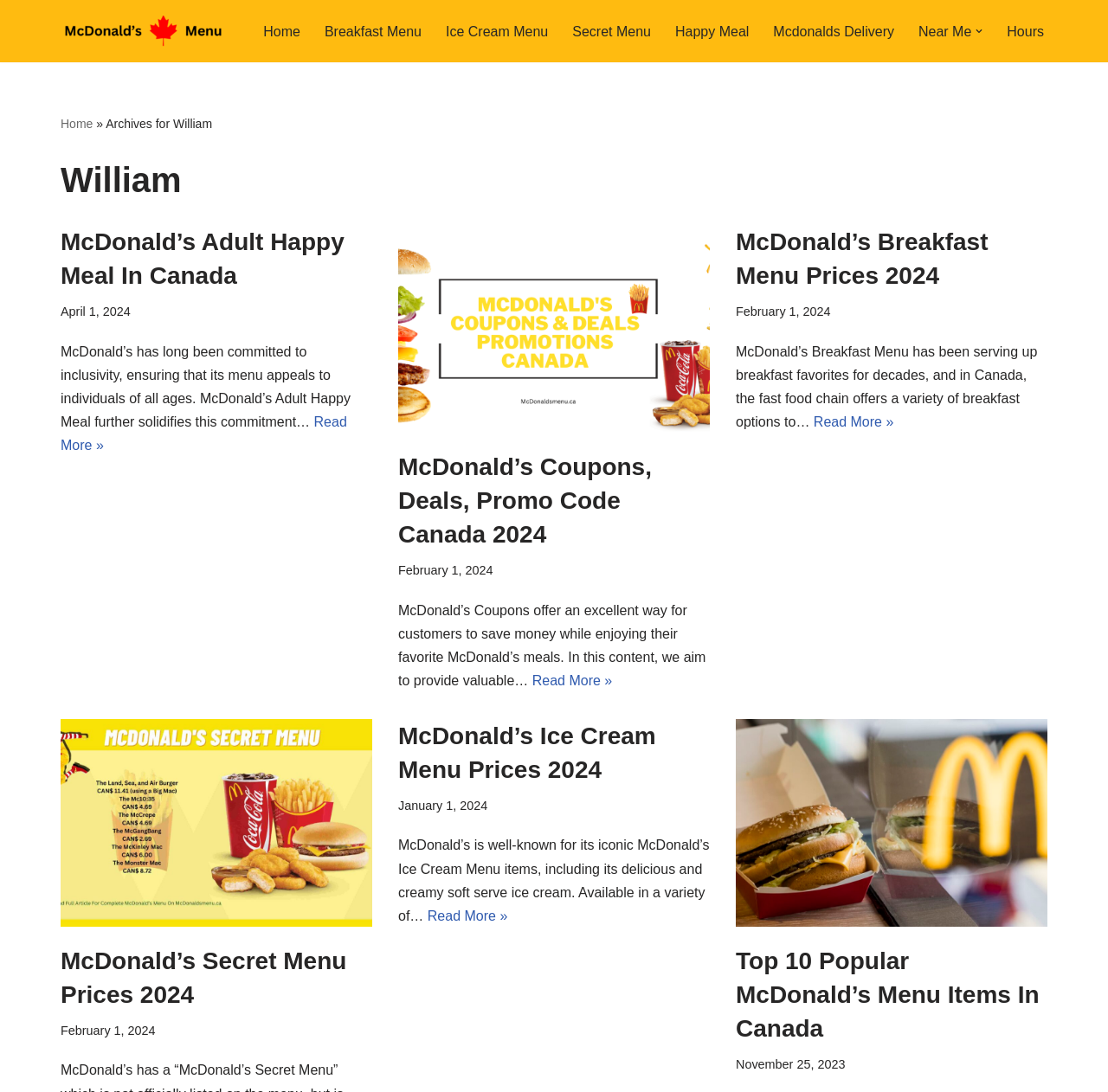Give a one-word or short-phrase answer to the following question: 
What is the date of the second article?

February 1, 2024